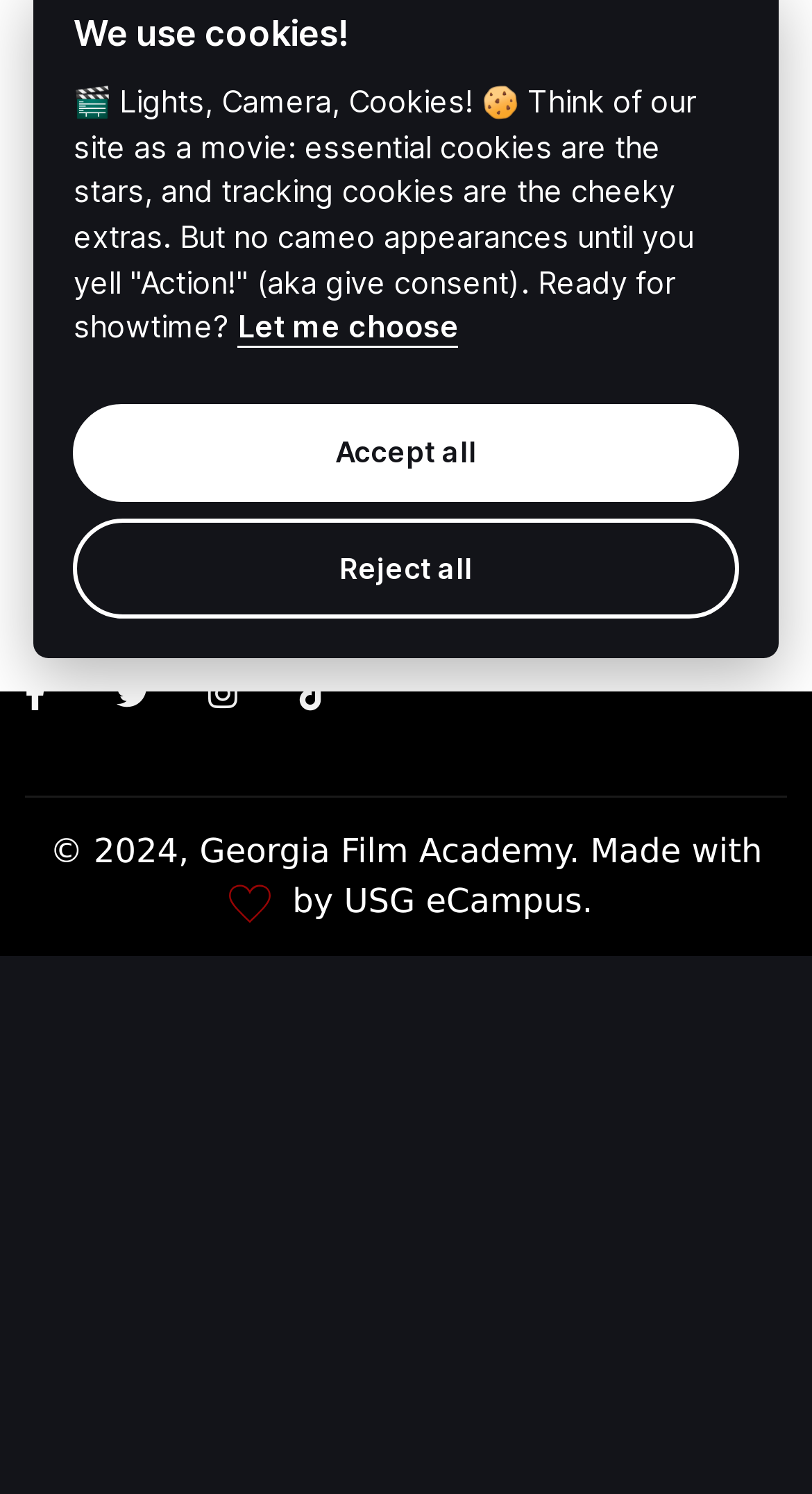Locate the bounding box of the UI element defined by this description: "Reject all". The coordinates should be given as four float numbers between 0 and 1, formatted as [left, top, right, bottom].

[0.09, 0.348, 0.91, 0.414]